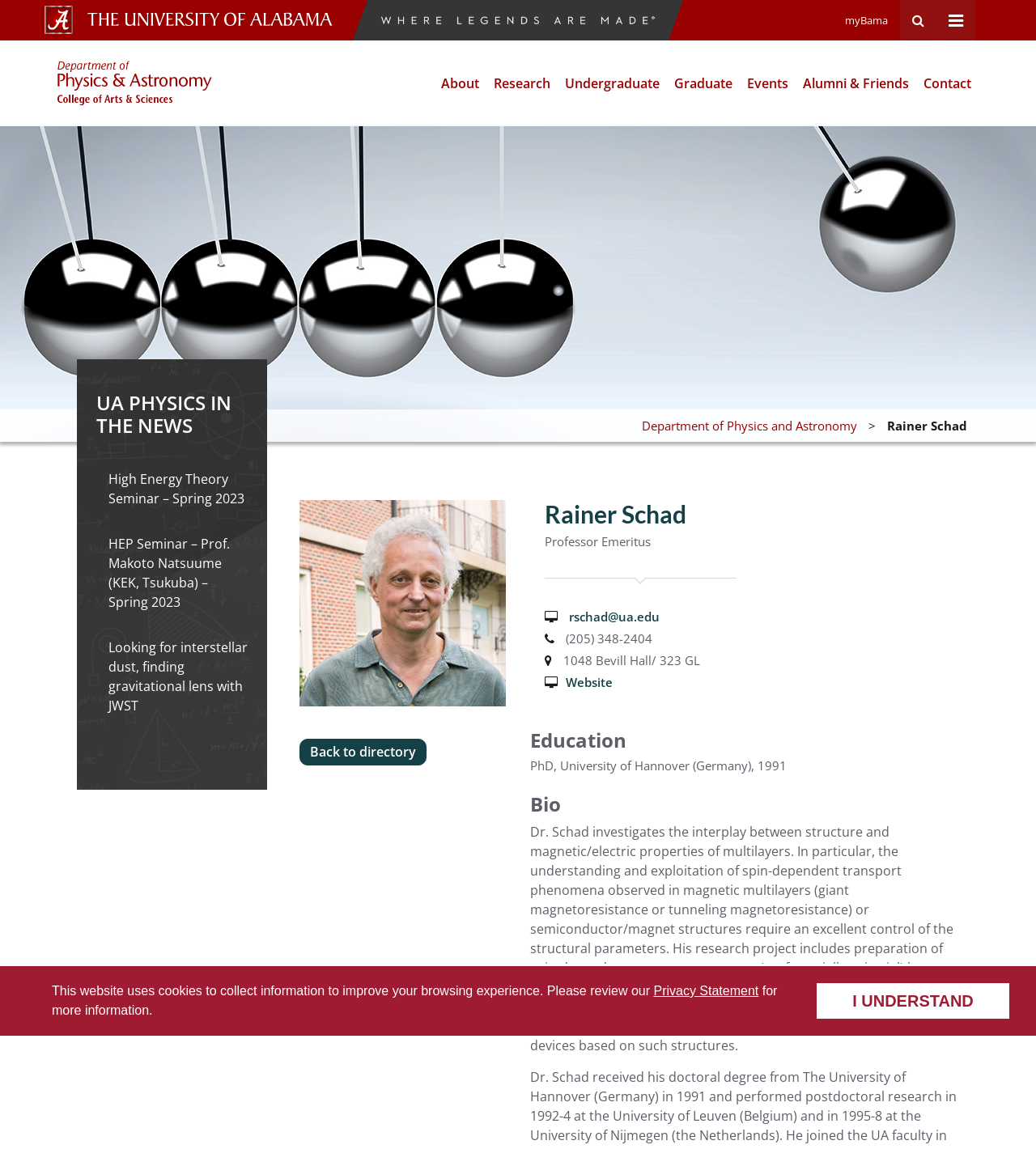What is the research focus of Dr. Rainer Schad?
Using the visual information, answer the question in a single word or phrase.

spin-dependent transport phenomena